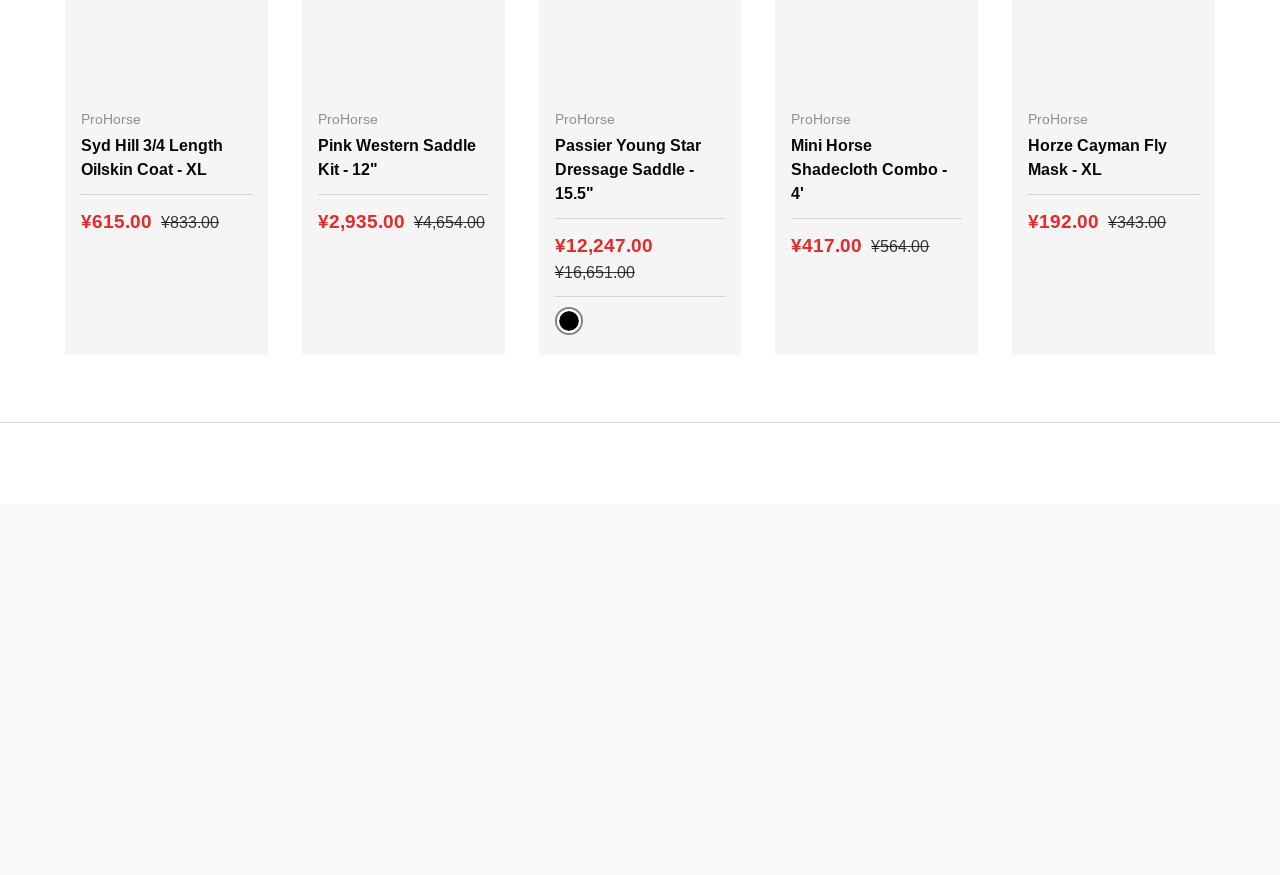What is the price of the Syd Hill 3/4 Length Oilskin Coat?
Look at the screenshot and respond with a single word or phrase.

¥615.00